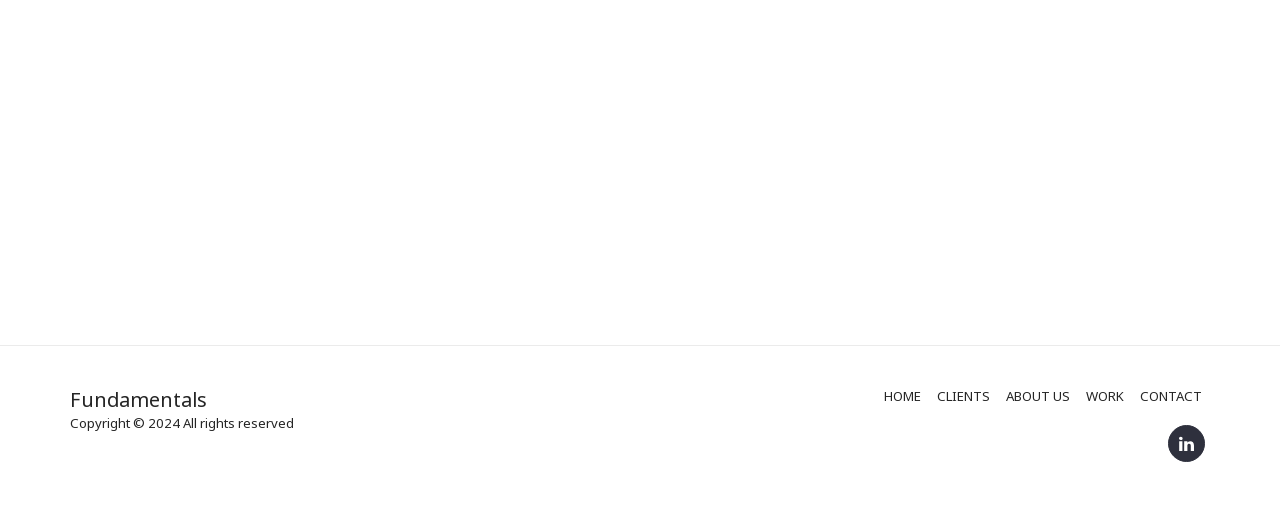What is the button text on the contact form?
Answer with a single word or short phrase according to what you see in the image.

Contact Us